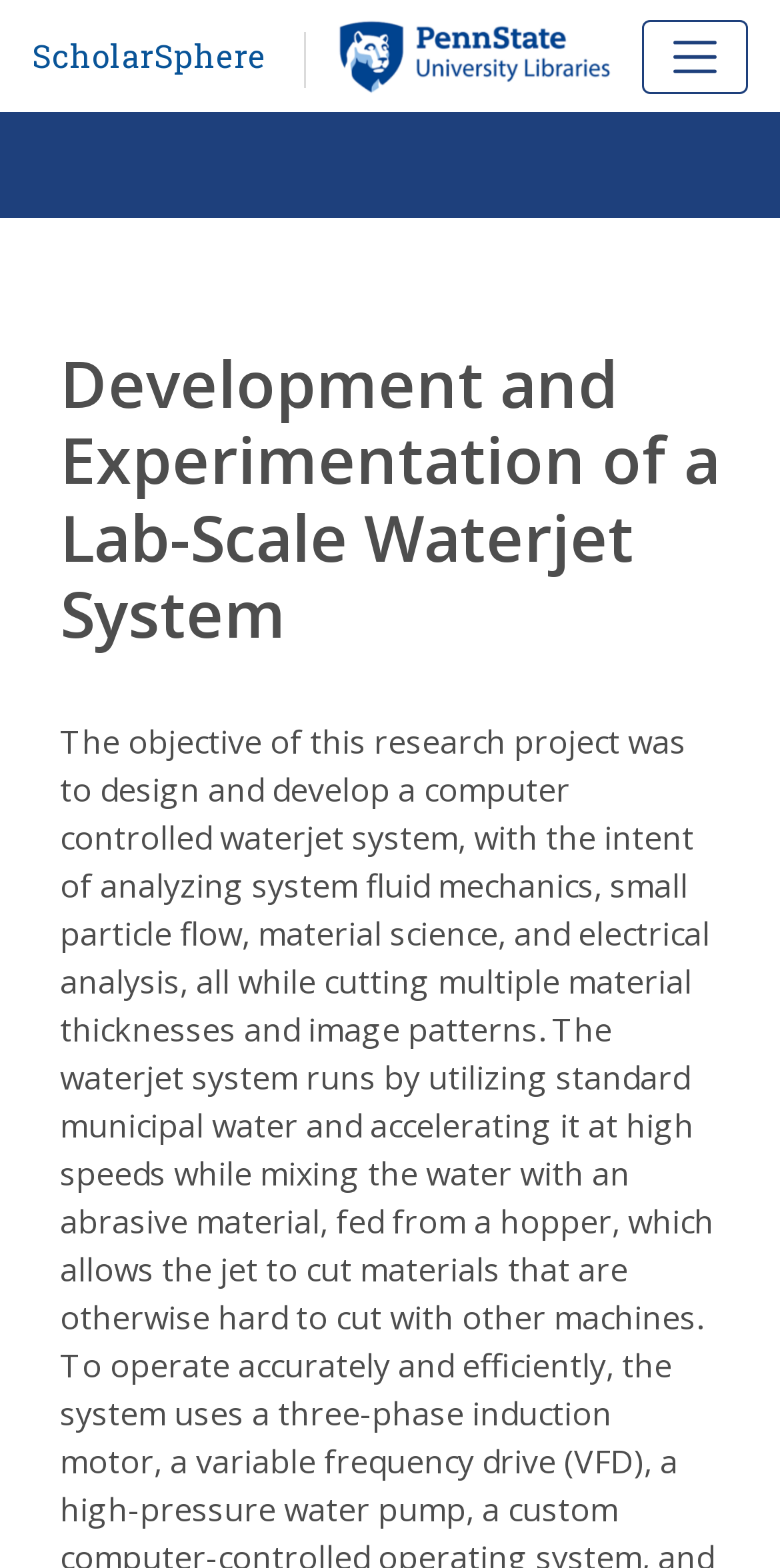Determine the bounding box for the UI element that matches this description: "parent_node: ScholarSphere".

[0.423, 0.01, 0.788, 0.061]